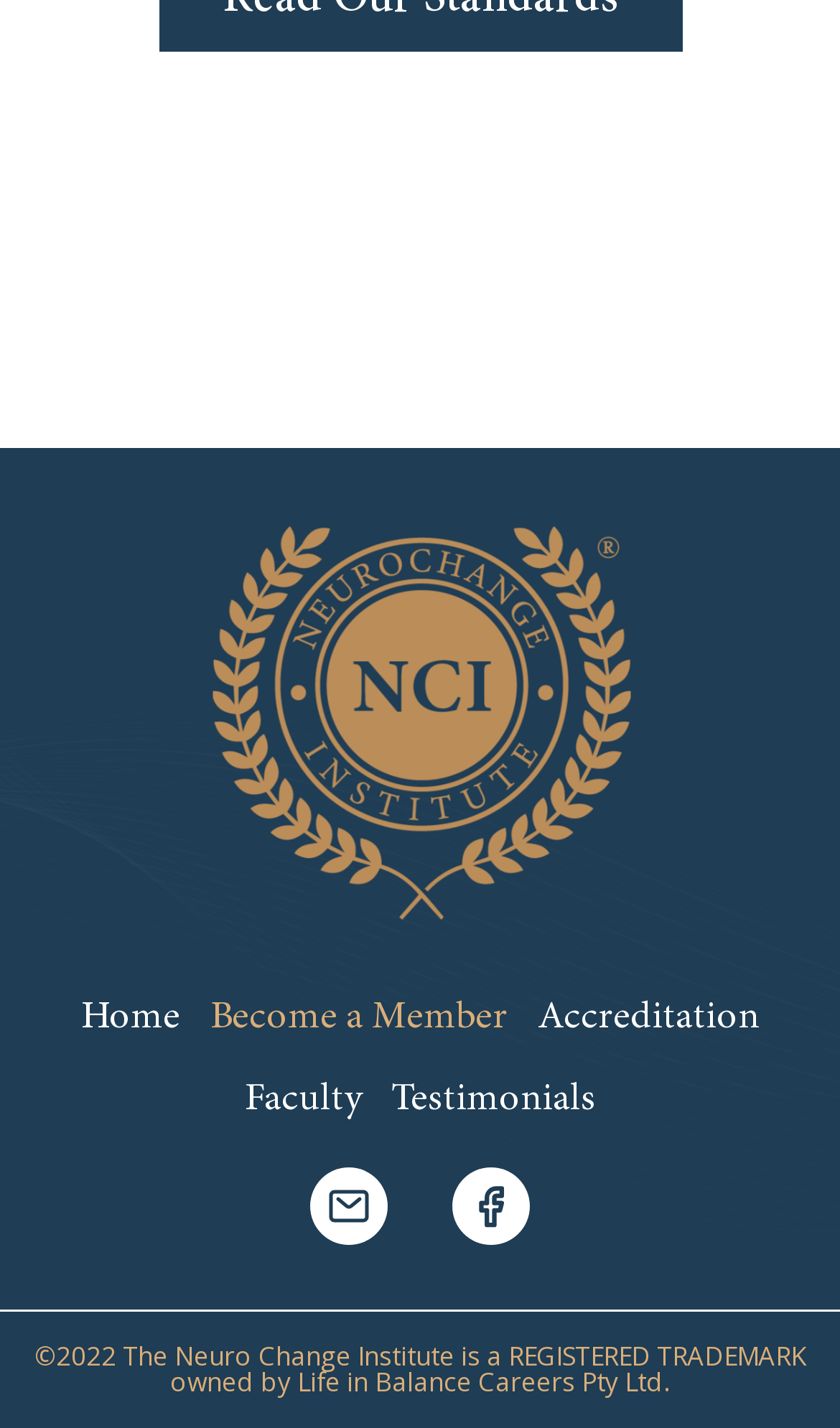Identify the bounding box for the UI element described as: "Accreditation". The coordinates should be four float numbers between 0 and 1, i.e., [left, top, right, bottom].

[0.622, 0.686, 0.922, 0.743]